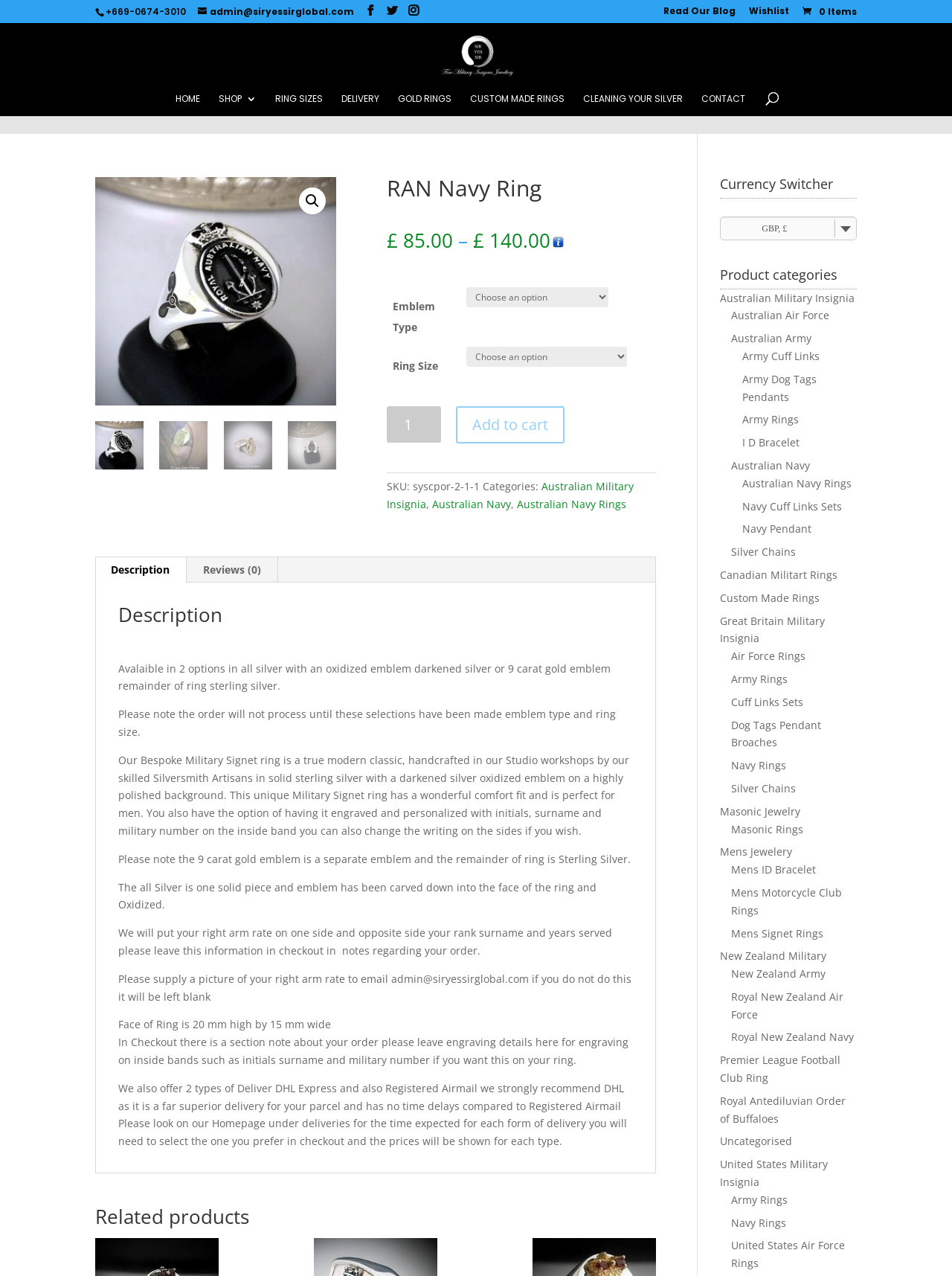Identify and provide the main heading of the webpage.

RAN Navy Ring